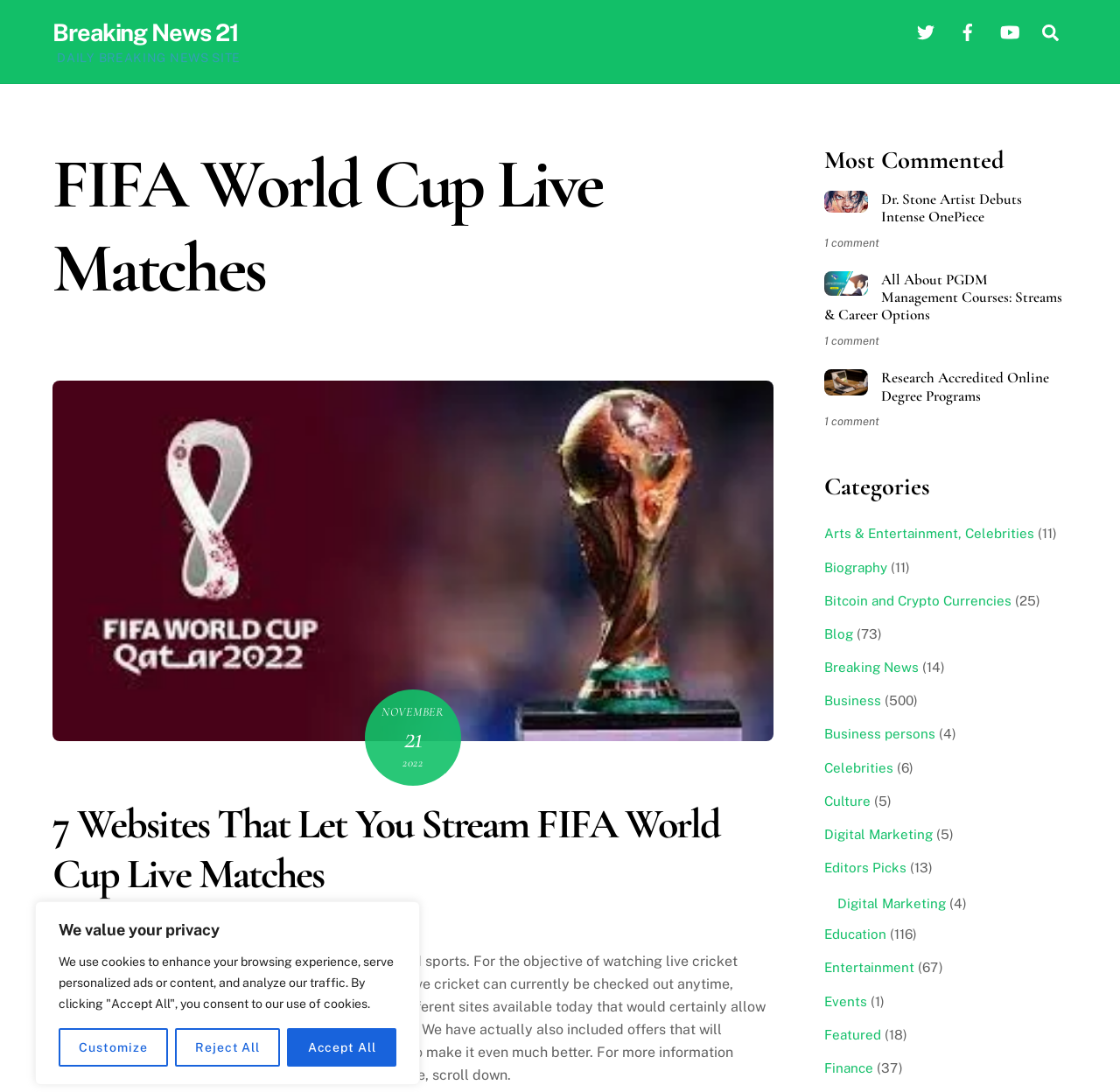Respond to the question below with a single word or phrase:
What is the name of the social media platform with a bird logo?

Twitter